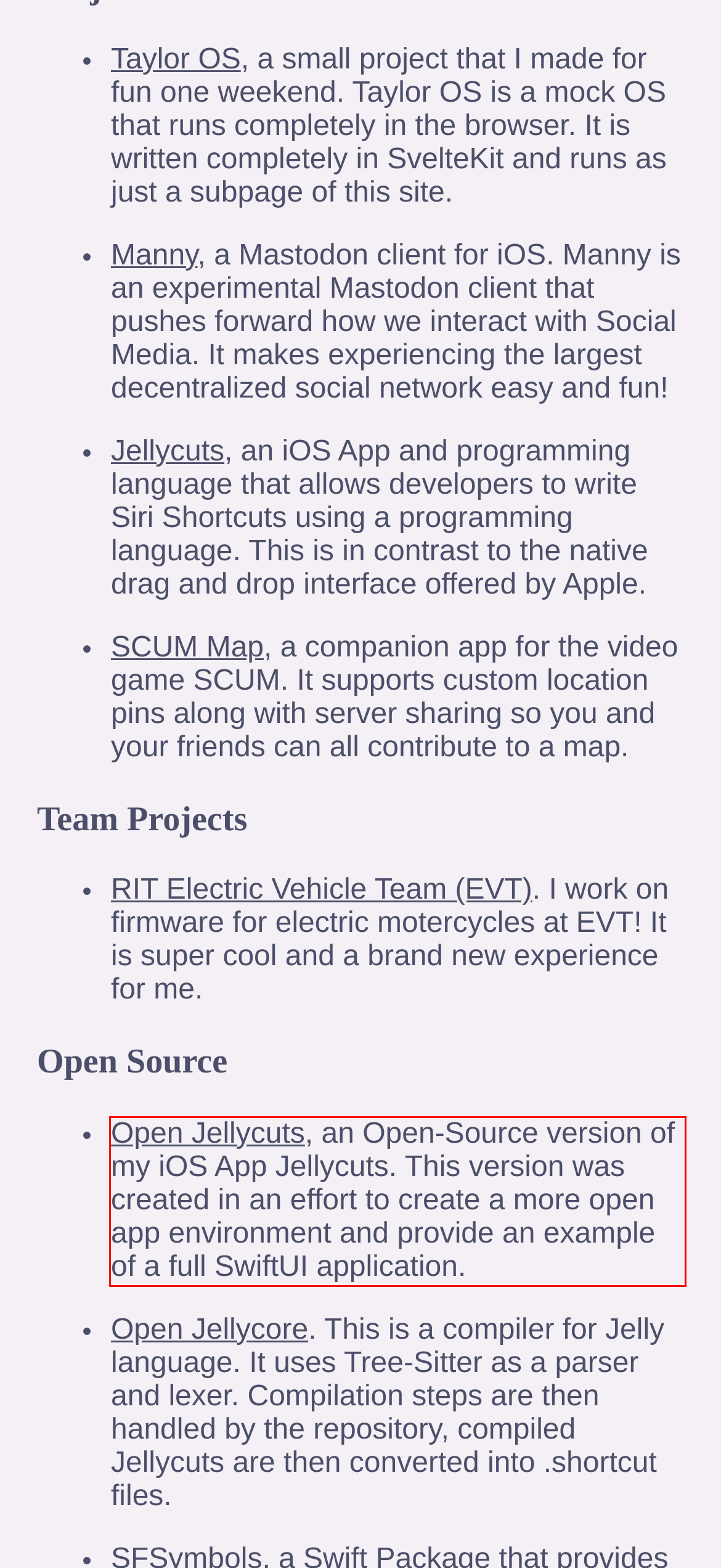Examine the webpage screenshot and use OCR to obtain the text inside the red bounding box.

Open Jellycuts, an Open-Source version of my iOS App Jellycuts. This version was created in an effort to create a more open app environment and provide an example of a full SwiftUI application.